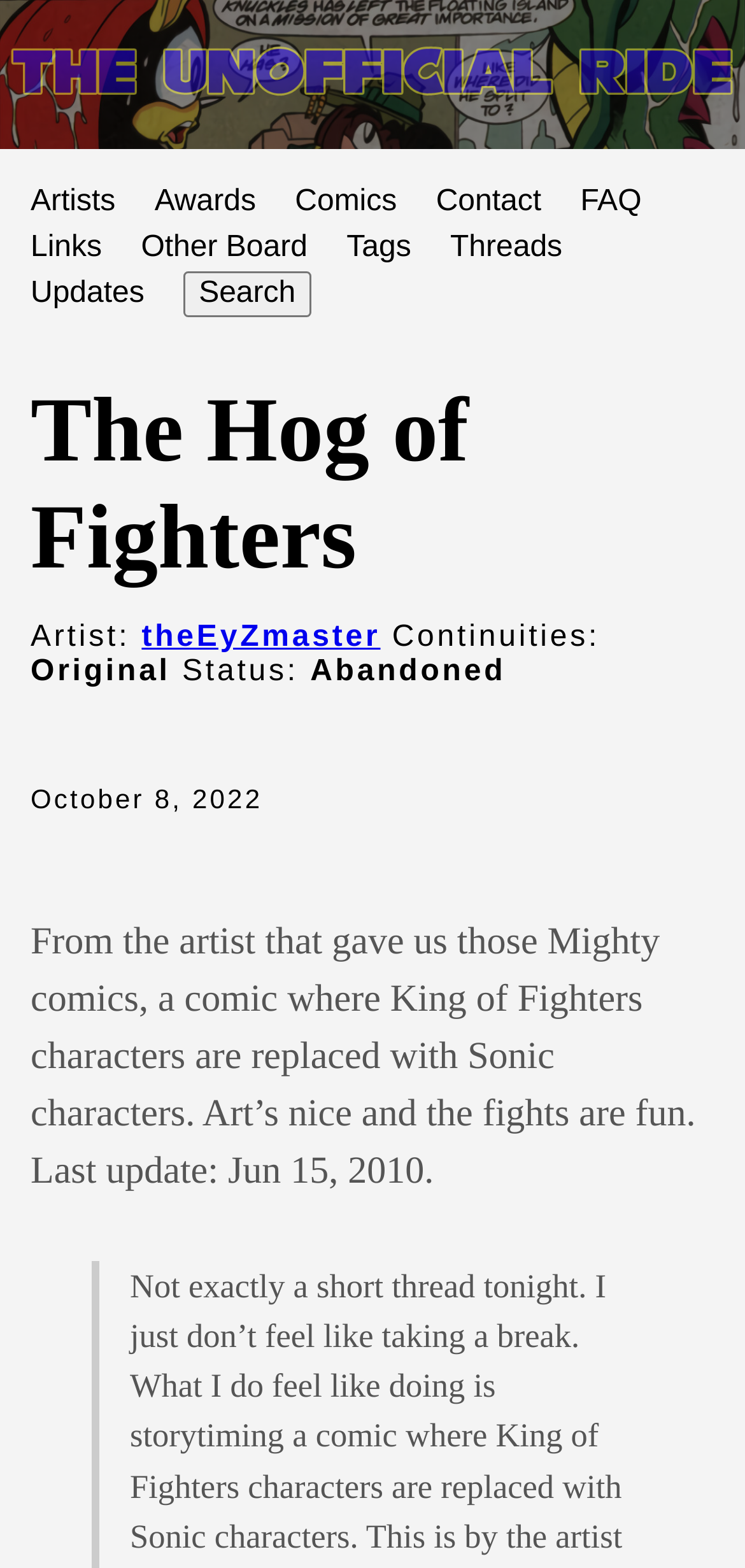Detail the various sections and features of the webpage.

The webpage is titled "The Hog of Fighters | The Ride - an unofficial Sonic storytime". At the top, there is a banner with a link to "The Unofficial Ride" accompanied by an image. Below the banner, there is a navigation menu with links to various sections, including "Artists", "Awards", "Comics", "Contact", "FAQ", "Links", "Other Board", "Tags", "Threads", and "Updates". 

On the right side of the navigation menu, there is a search button. Below the search button, there is a header section with a heading "The Hog of Fighters". In this section, there is information about the comic, including the artist's name, "theEyZmaster", and the status of the comic, which is "Abandoned". The original continuity of the comic is also mentioned. 

Additionally, there is a timestamp indicating that the comic was last updated on October 8, 2022. Below the header section, there is a descriptive text about the comic, stating that it is a Sonic storytime where King of Fighters characters are replaced with Sonic characters, and that the art is nice and the fights are fun. The text also mentions that the last update was on June 15, 2010.